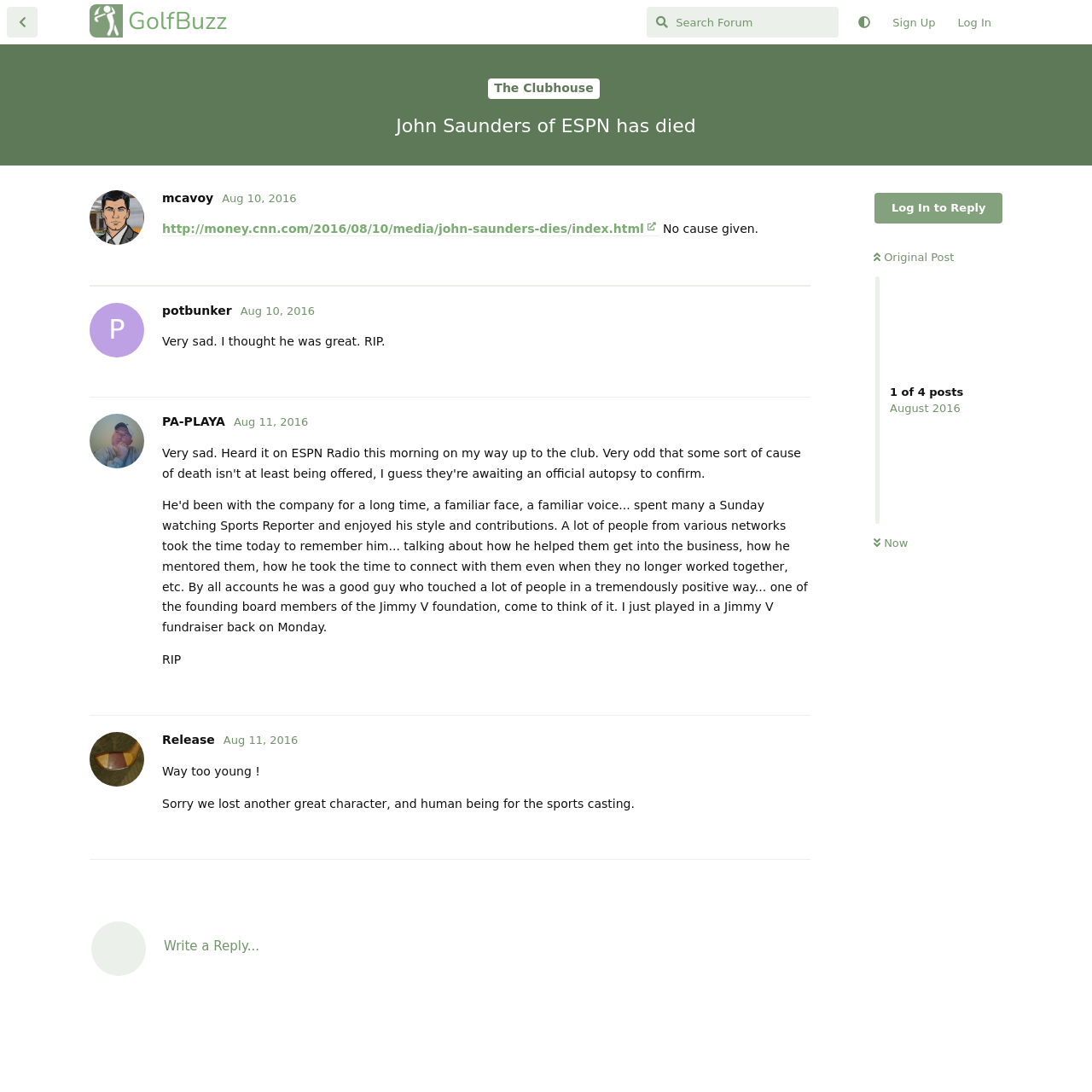Determine the bounding box coordinates for the UI element matching this description: "aria-label="Search Forum" placeholder="Search Forum"".

[0.592, 0.006, 0.768, 0.034]